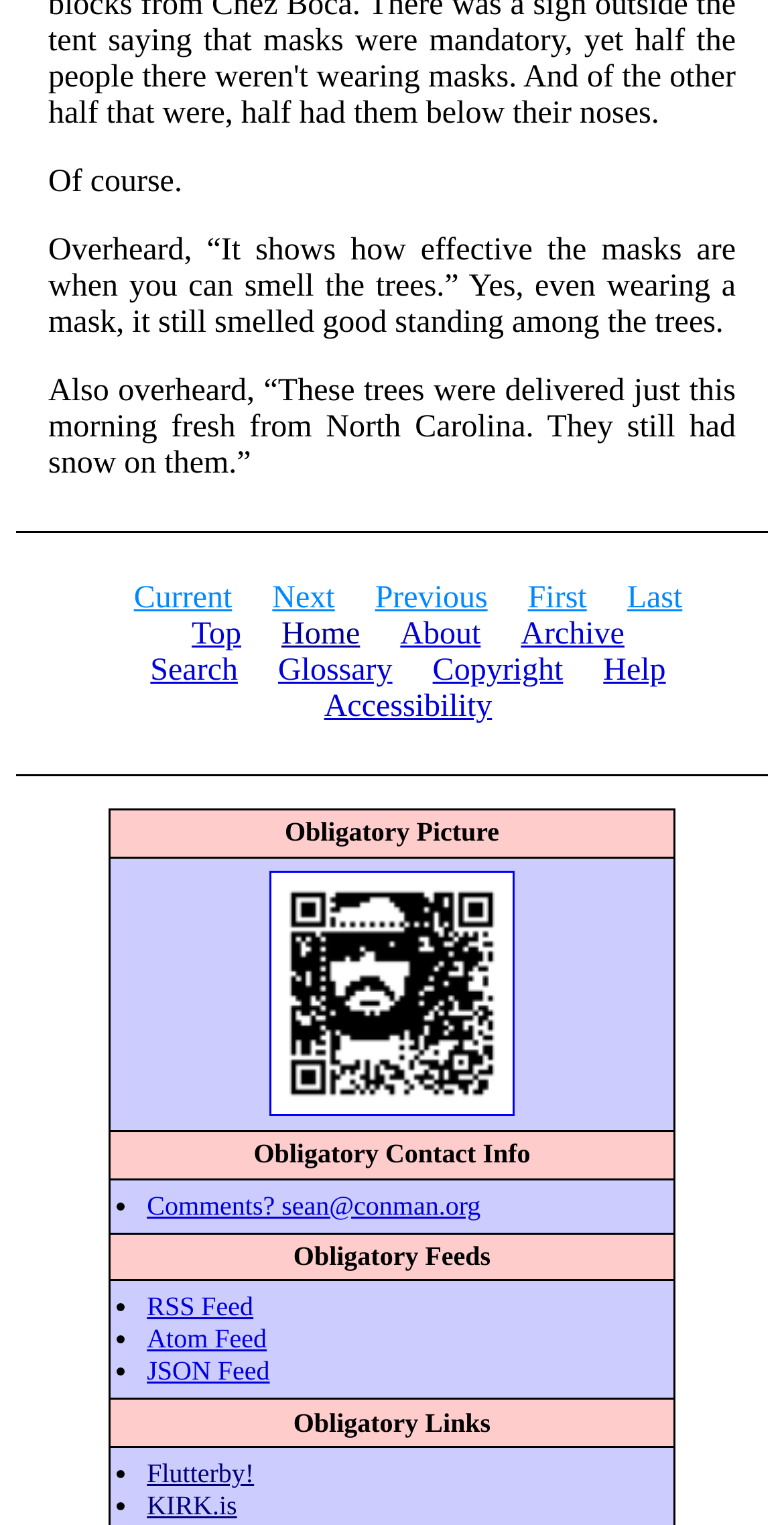From the webpage screenshot, identify the region described by KIRK.is. Provide the bounding box coordinates as (top-left x, top-left y, bottom-right x, bottom-right y), with each value being a floating point number between 0 and 1.

[0.187, 0.977, 0.302, 0.997]